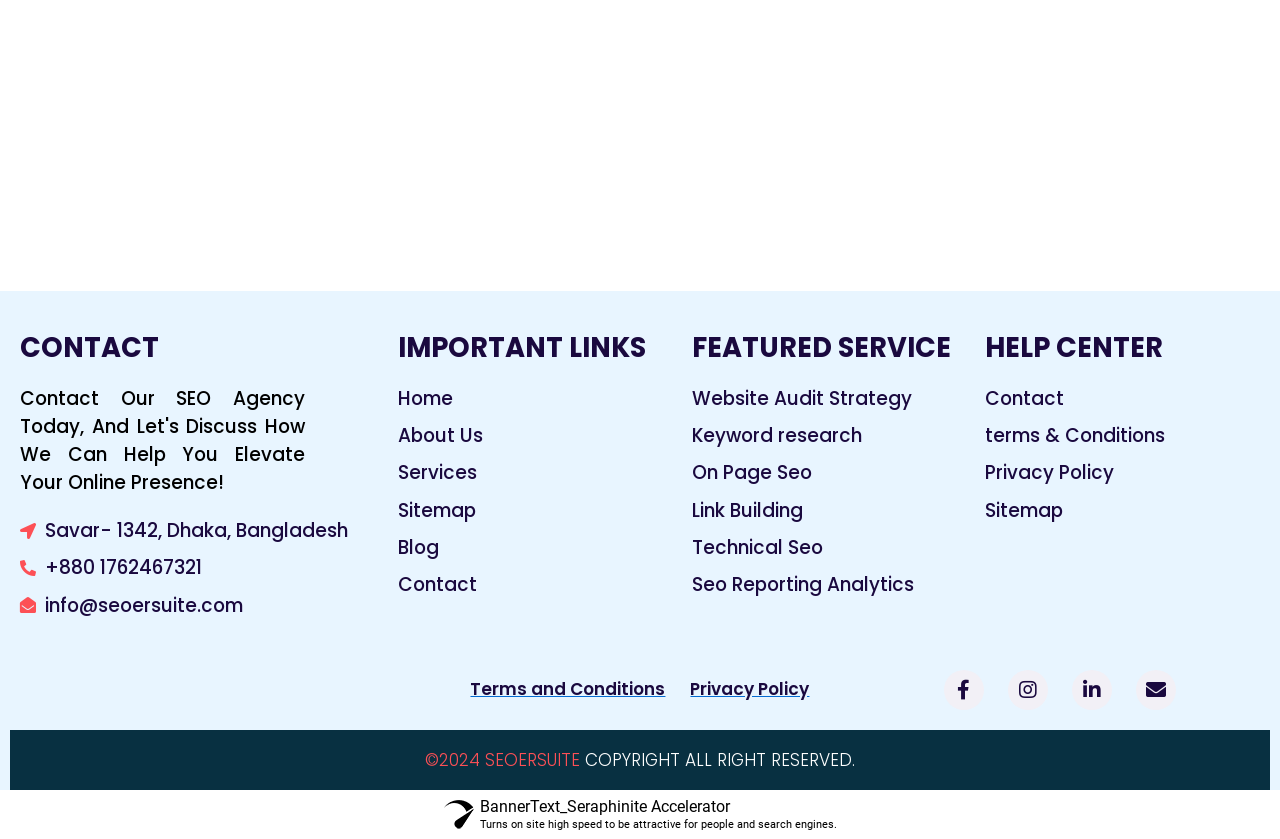Predict the bounding box coordinates of the UI element that matches this description: "Website Audit Strategy". The coordinates should be in the format [left, top, right, bottom] with each value between 0 and 1.

[0.54, 0.287, 0.754, 0.319]